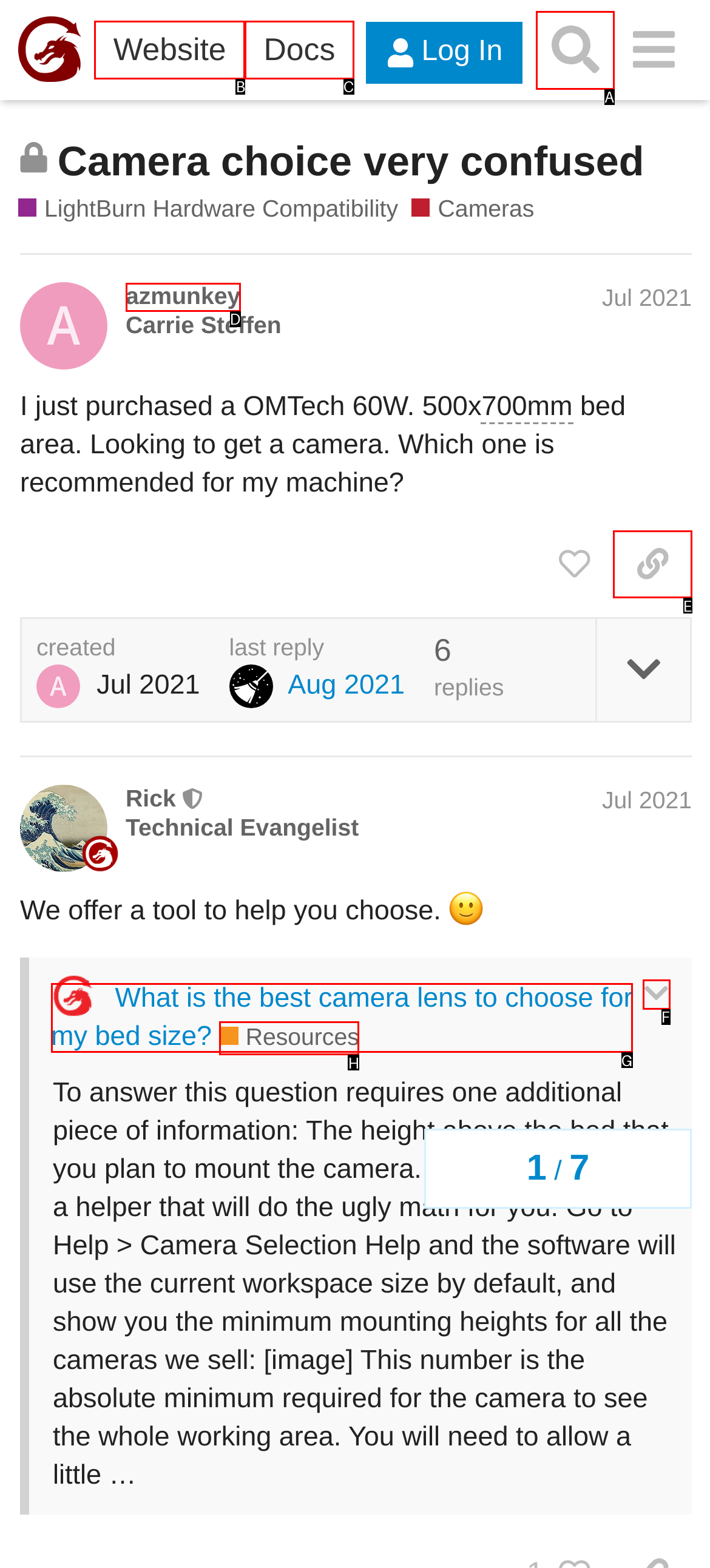Determine which HTML element to click to execute the following task: Read the article by kashem Answer with the letter of the selected option.

None